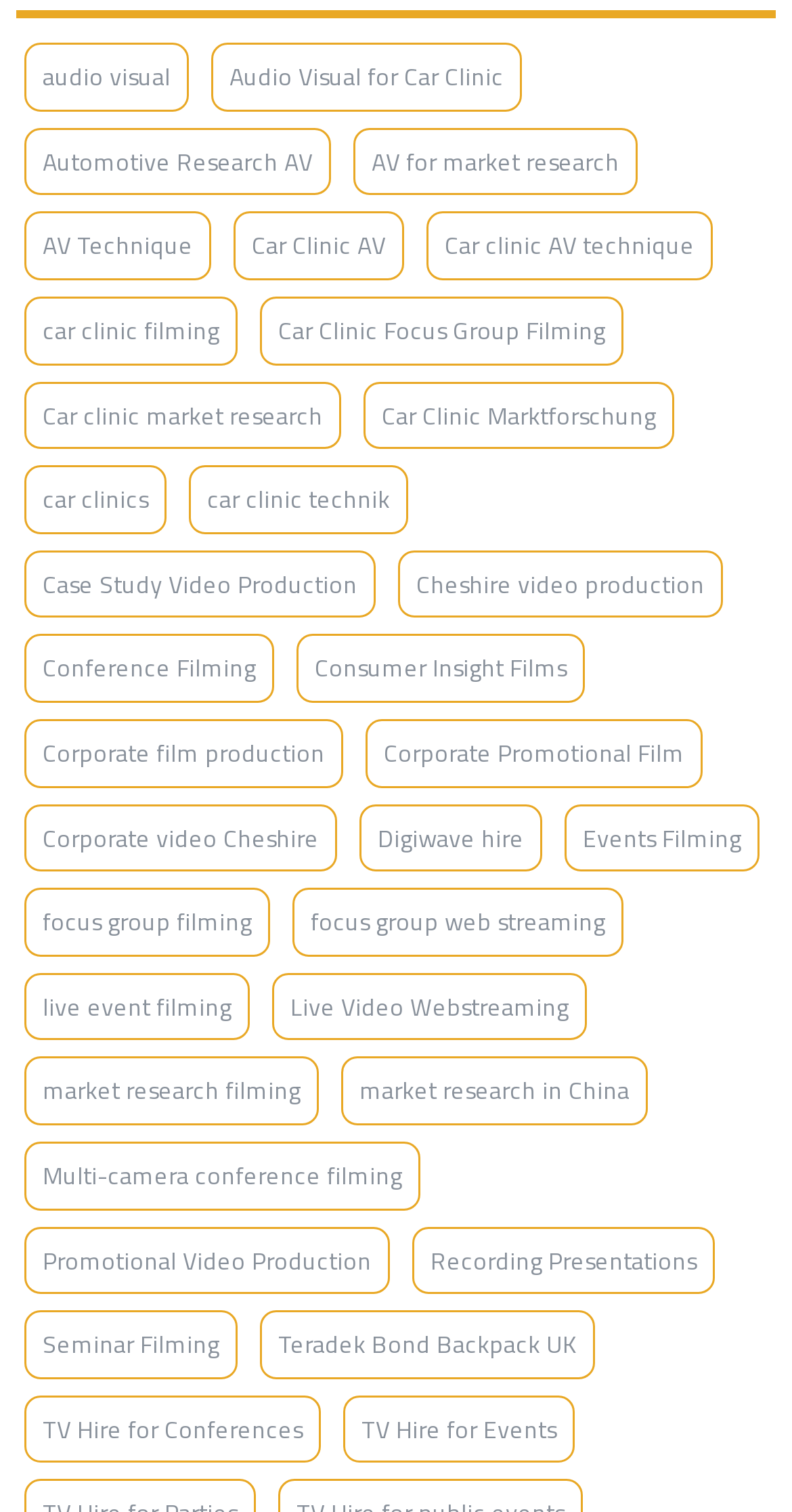Specify the bounding box coordinates of the element's area that should be clicked to execute the given instruction: "Learn about 'Corporate film production'". The coordinates should be four float numbers between 0 and 1, i.e., [left, top, right, bottom].

[0.031, 0.476, 0.433, 0.521]